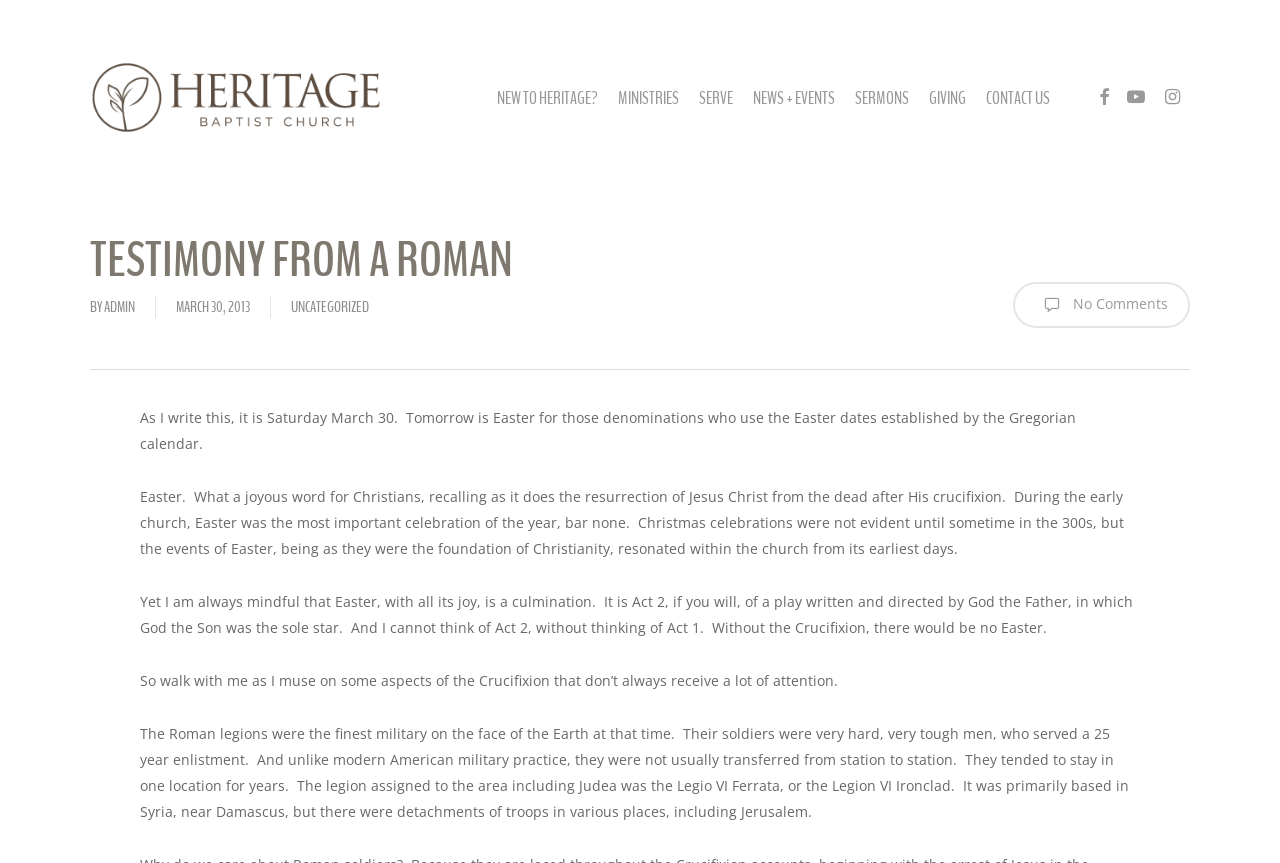Please identify the bounding box coordinates of the area that needs to be clicked to follow this instruction: "Read the testimony from a Roman".

[0.07, 0.272, 0.555, 0.331]